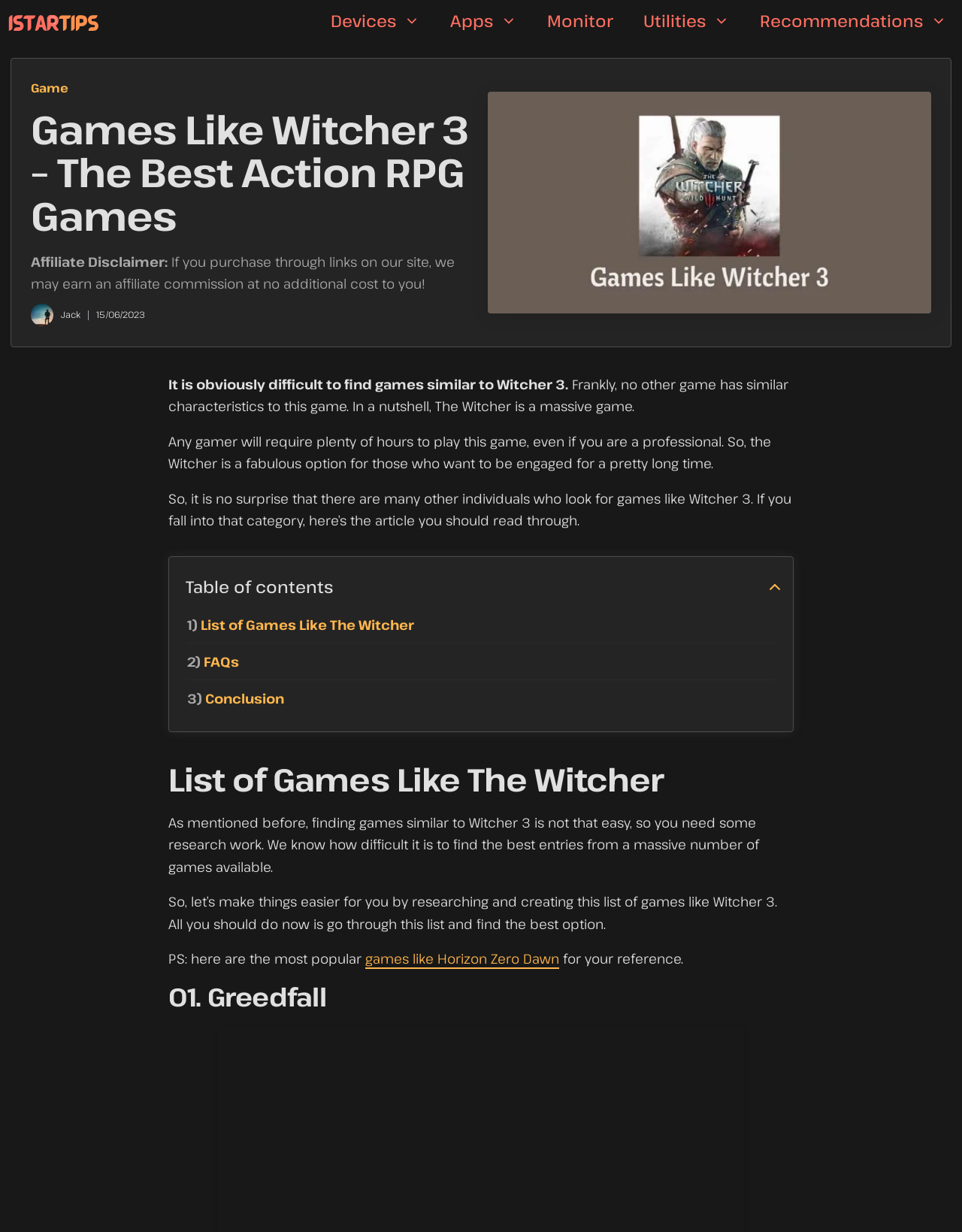Please provide the bounding box coordinate of the region that matches the element description: 02. Mass Effect 2. Coordinates should be in the format (top-left x, top-left y, bottom-right x, bottom-right y) and all values should be between 0 and 1.

[0.21, 0.534, 0.338, 0.548]